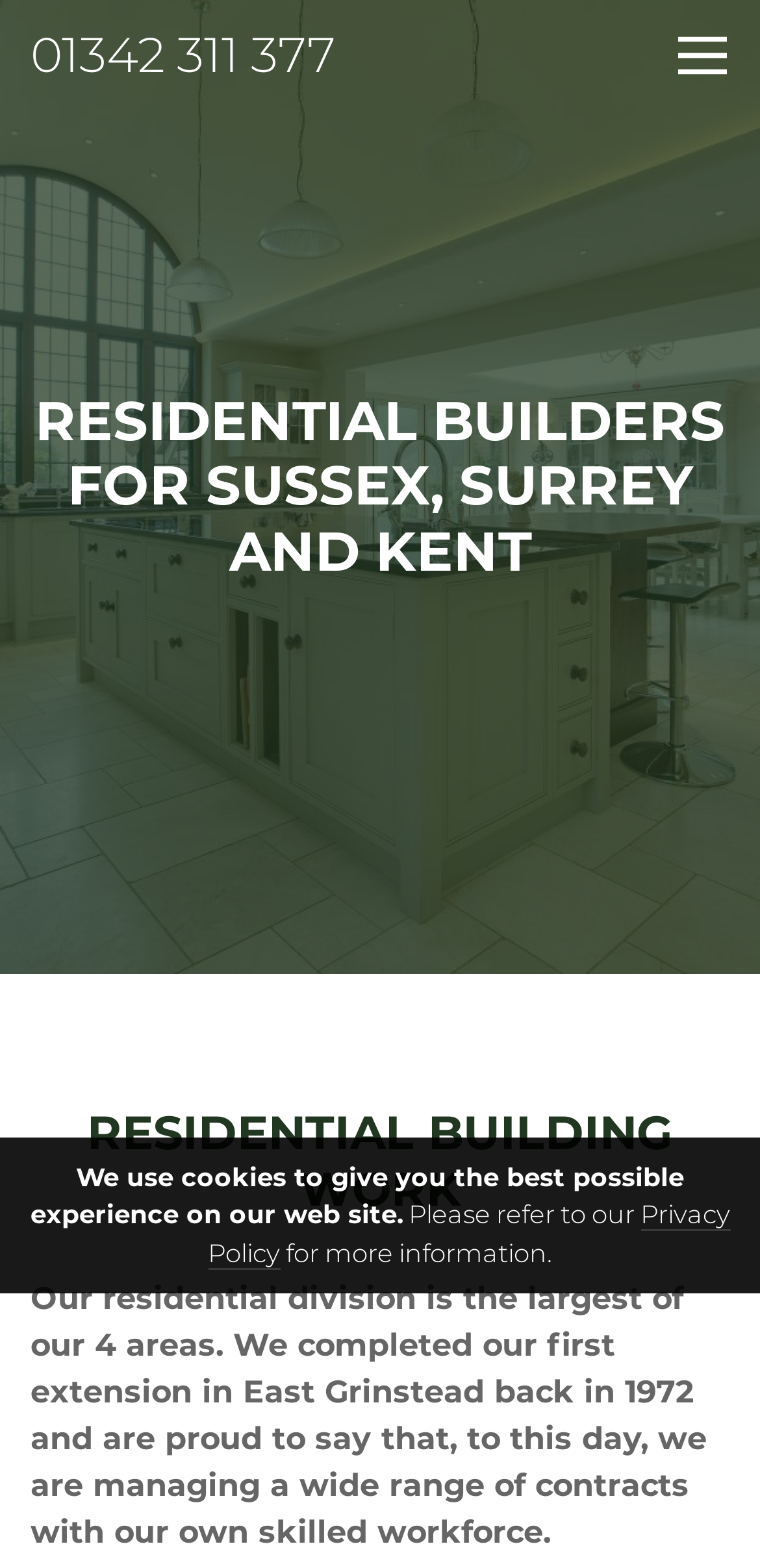Based on the description "Privacy Policy", find the bounding box of the specified UI element.

[0.273, 0.765, 0.96, 0.81]